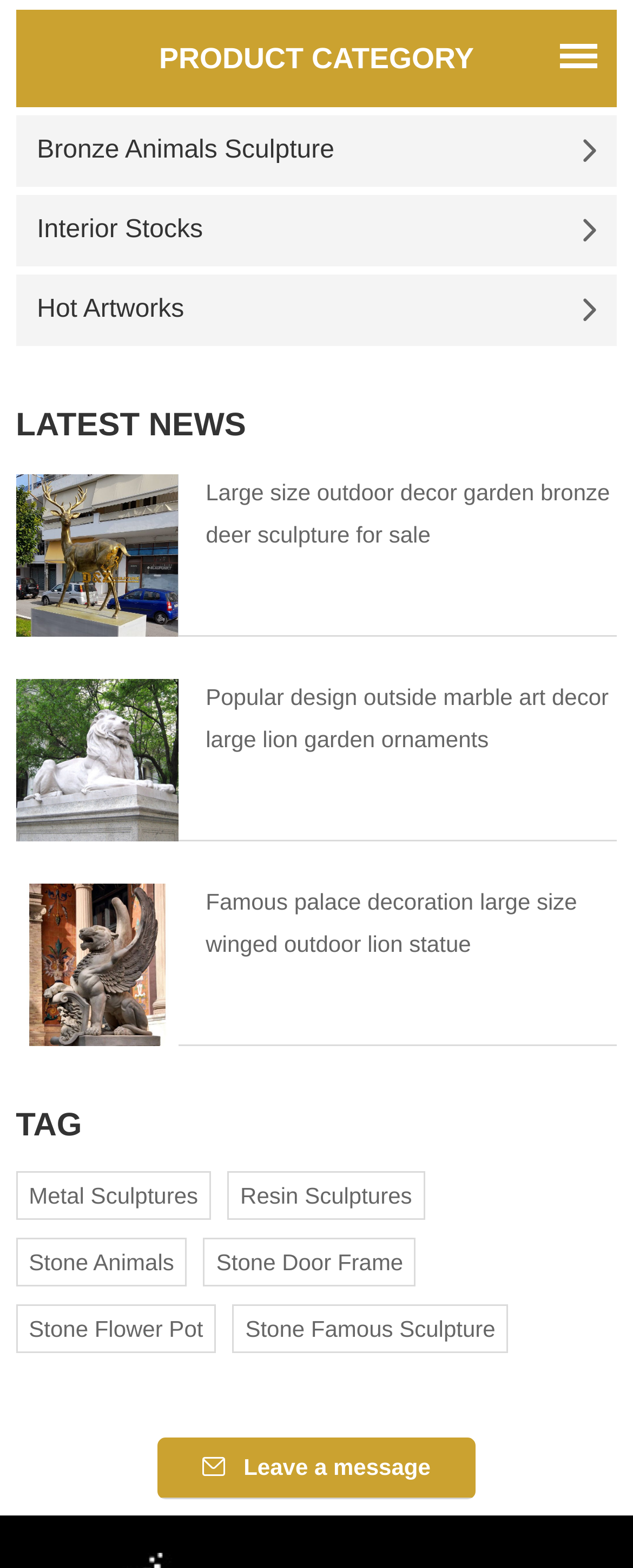Specify the bounding box coordinates (top-left x, top-left y, bottom-right x, bottom-right y) of the UI element in the screenshot that matches this description: name="full_name" placeholder="Name"

[0.277, 0.963, 0.723, 0.994]